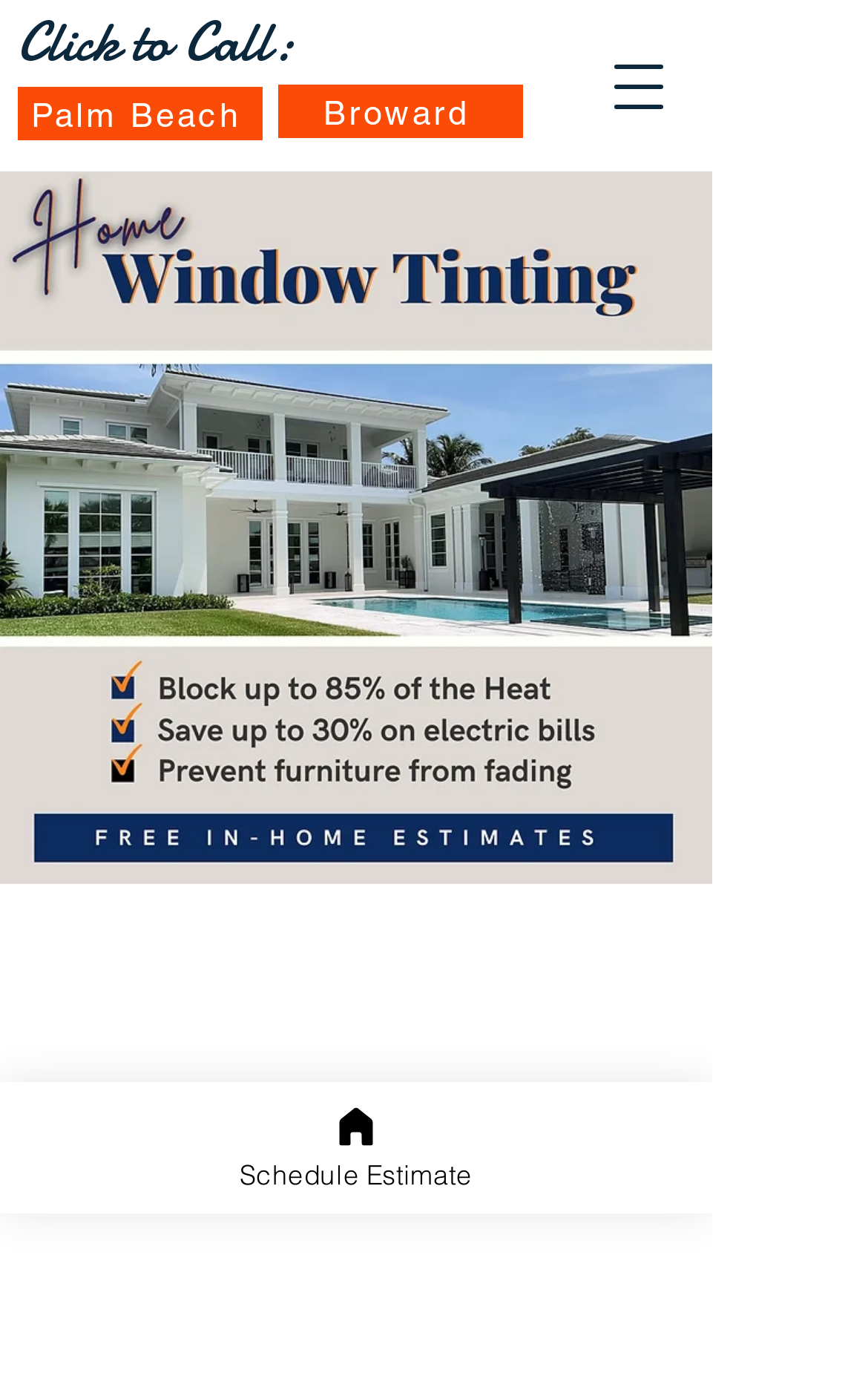What is the purpose of window tinting according to this webpage?
Kindly answer the question with as much detail as you can.

The meta description of the webpage mentions that window tinting can 'stop heat, block glare and reduce your electric costs', which suggests that these are the primary purposes of window tinting according to this webpage.